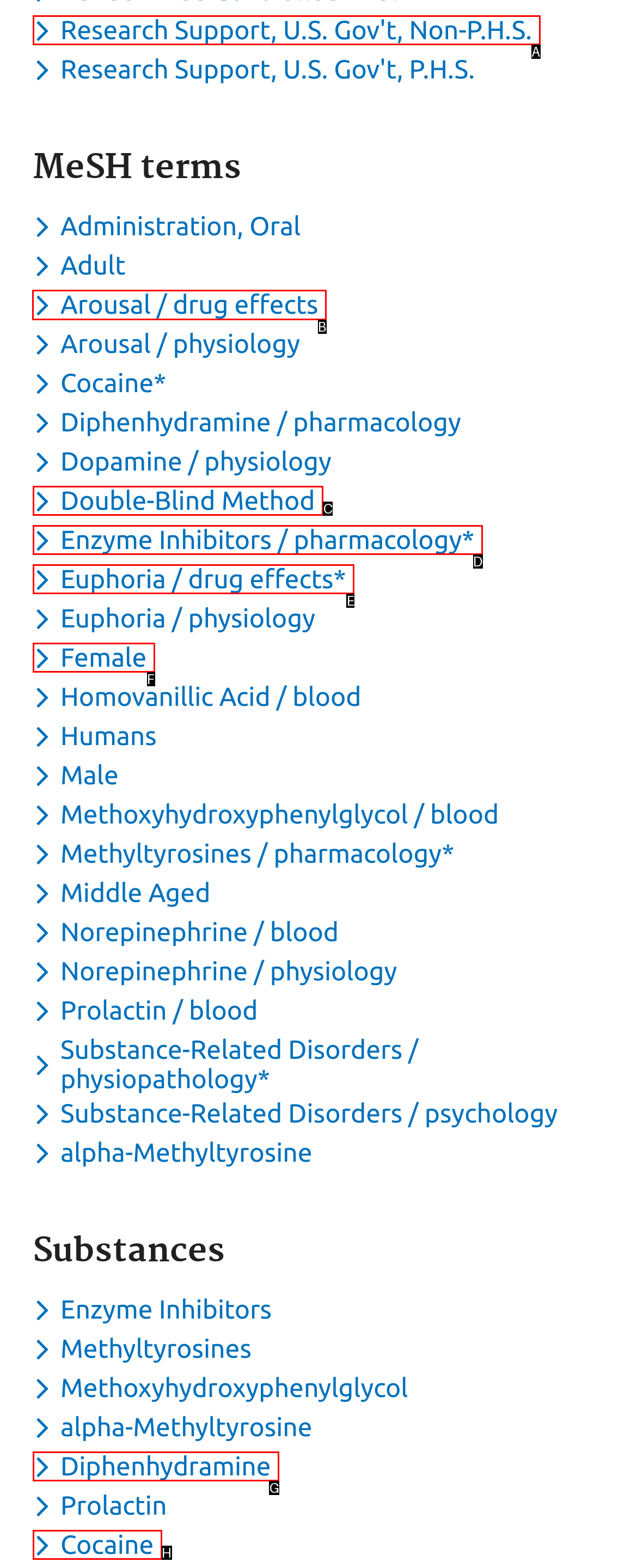Choose the HTML element that should be clicked to achieve this task: Toggle dropdown menu for keyword Arousal / drug effects
Respond with the letter of the correct choice.

B